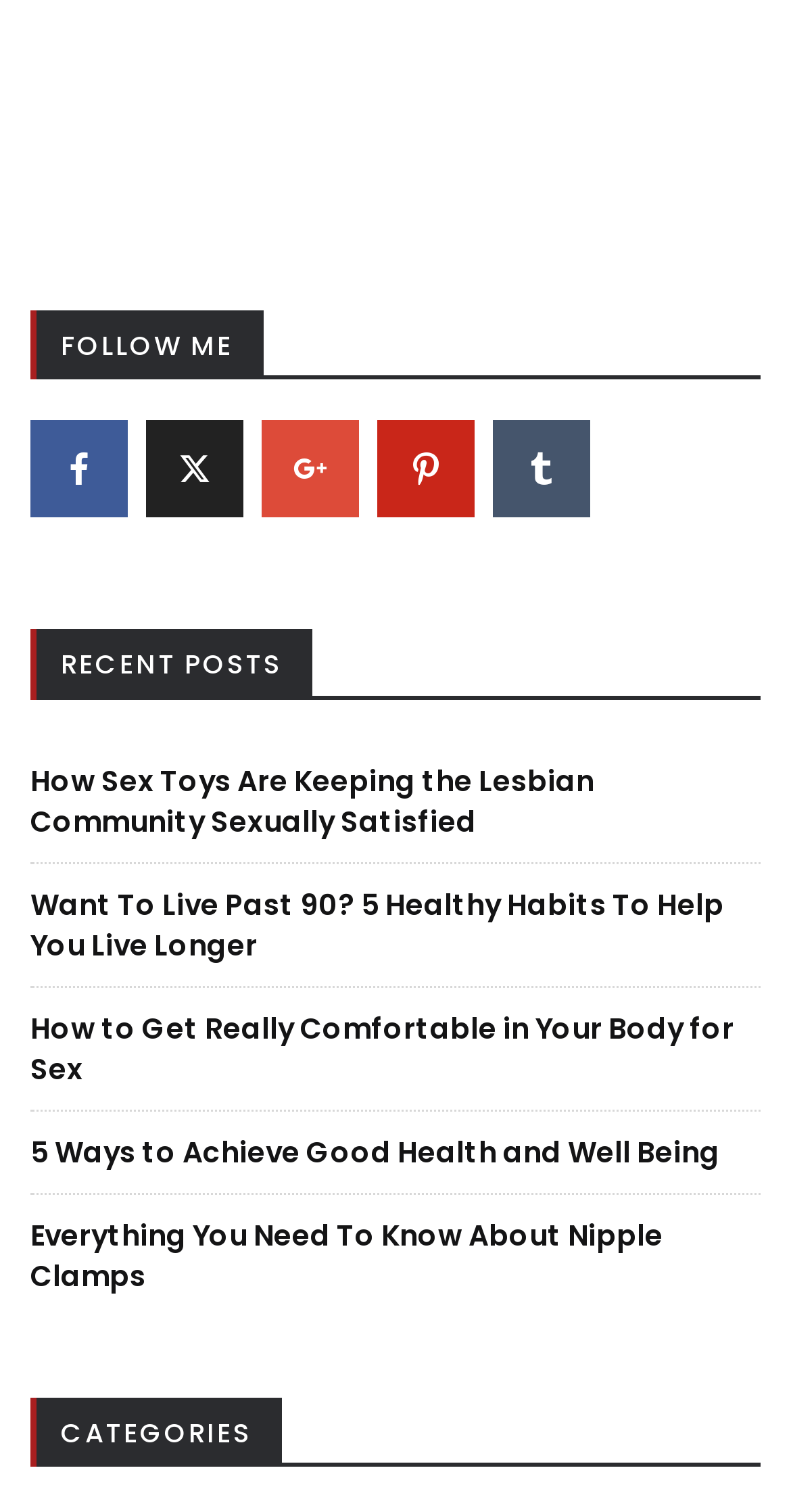Provide a brief response in the form of a single word or phrase:
What is the purpose of the links at the top?

Social media links